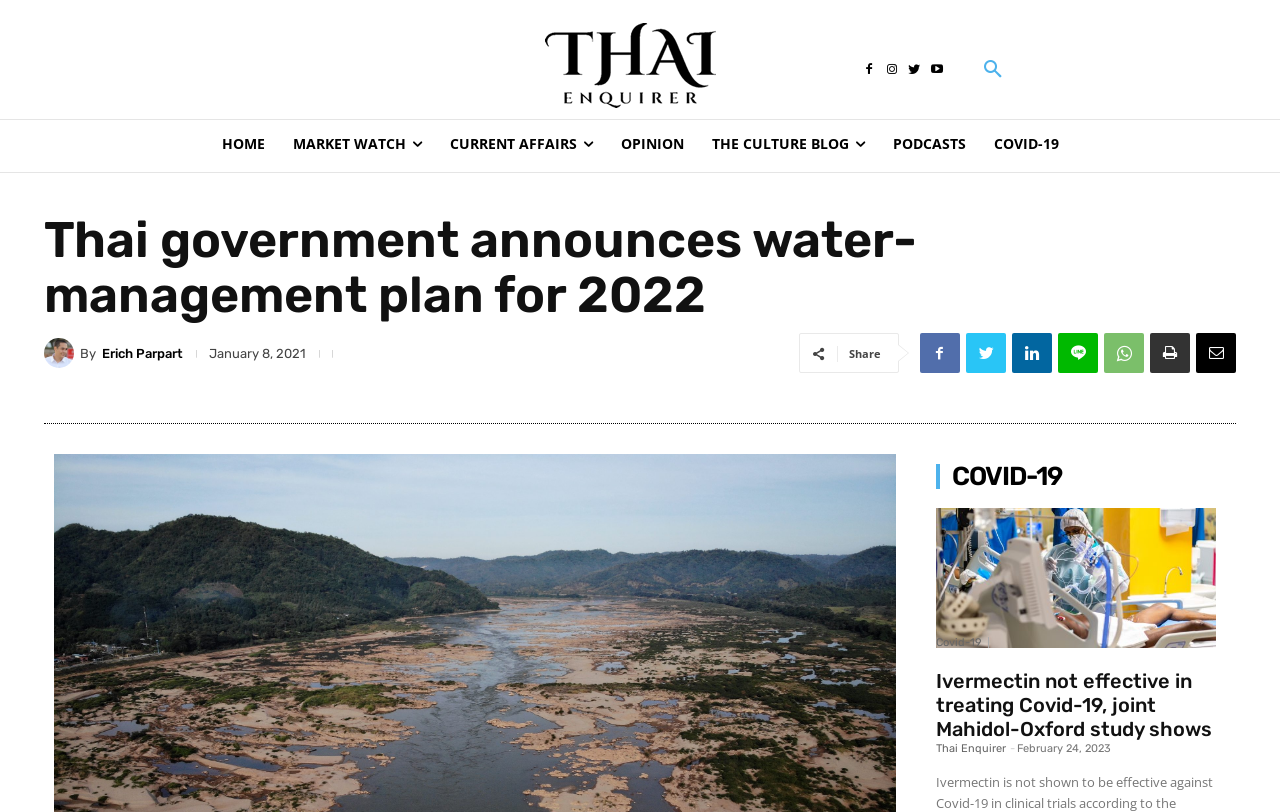Please determine the bounding box coordinates of the element to click on in order to accomplish the following task: "Read the article by Erich Parpart". Ensure the coordinates are four float numbers ranging from 0 to 1, i.e., [left, top, right, bottom].

[0.034, 0.416, 0.062, 0.453]